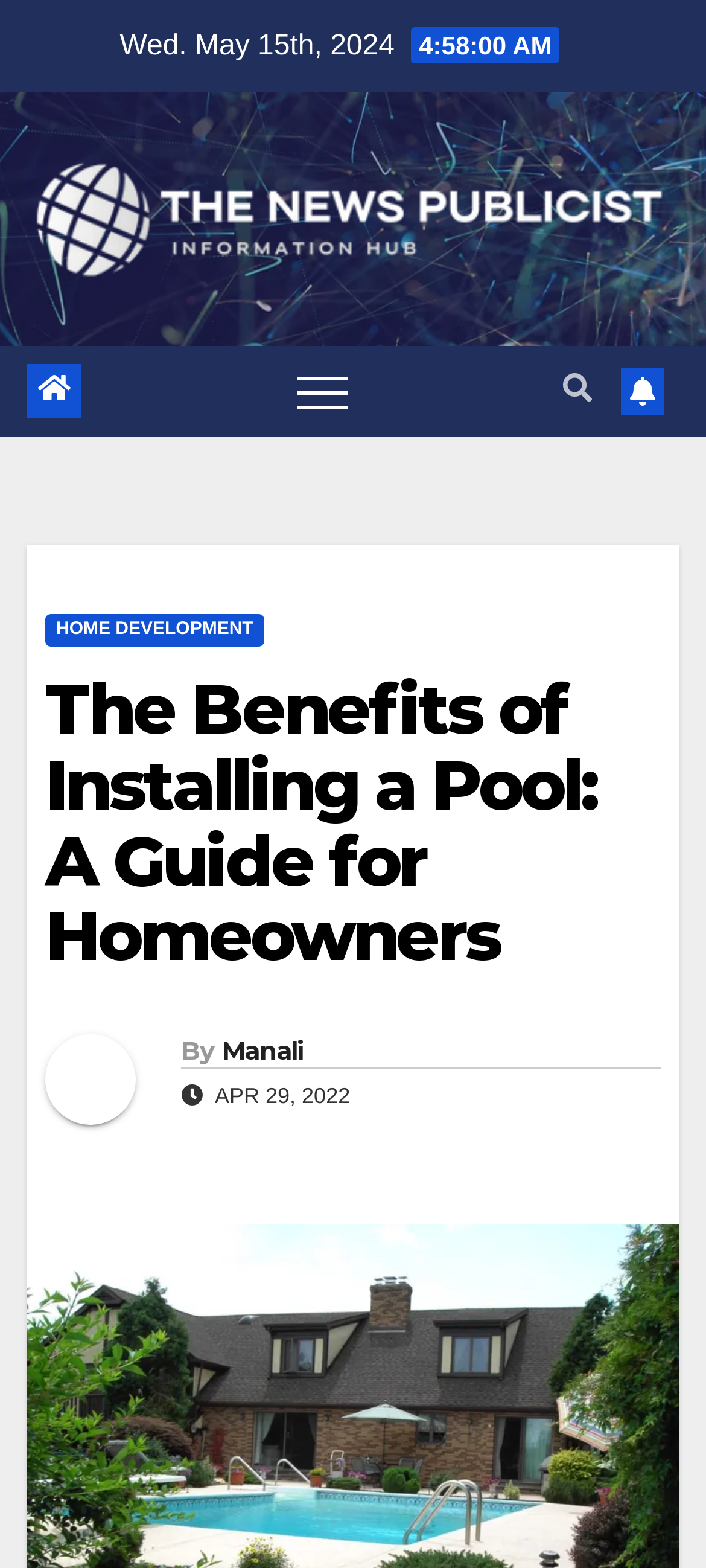What is the date of the latest article?
Using the image provided, answer with just one word or phrase.

APR 29, 2022